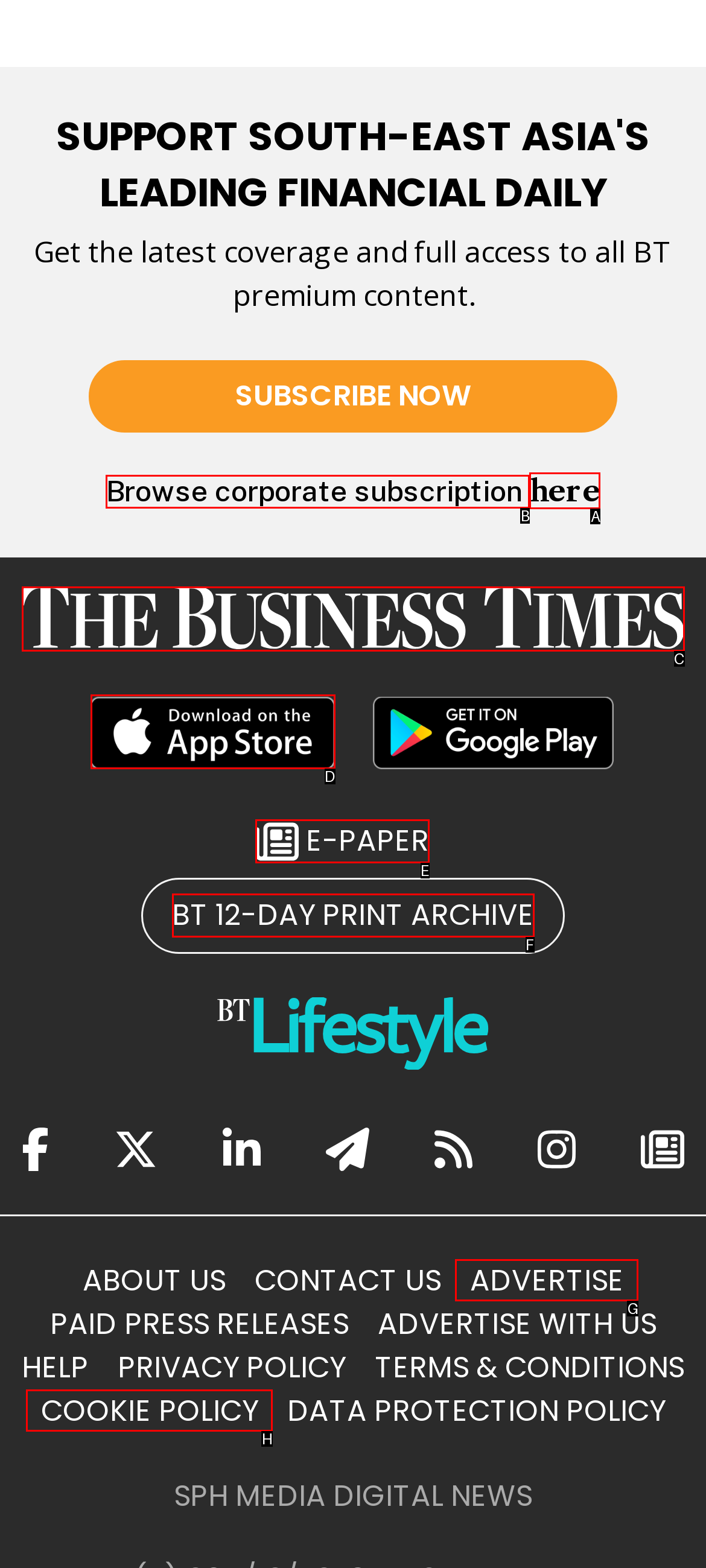Which option should you click on to fulfill this task: Browse corporate subscription? Answer with the letter of the correct choice.

B